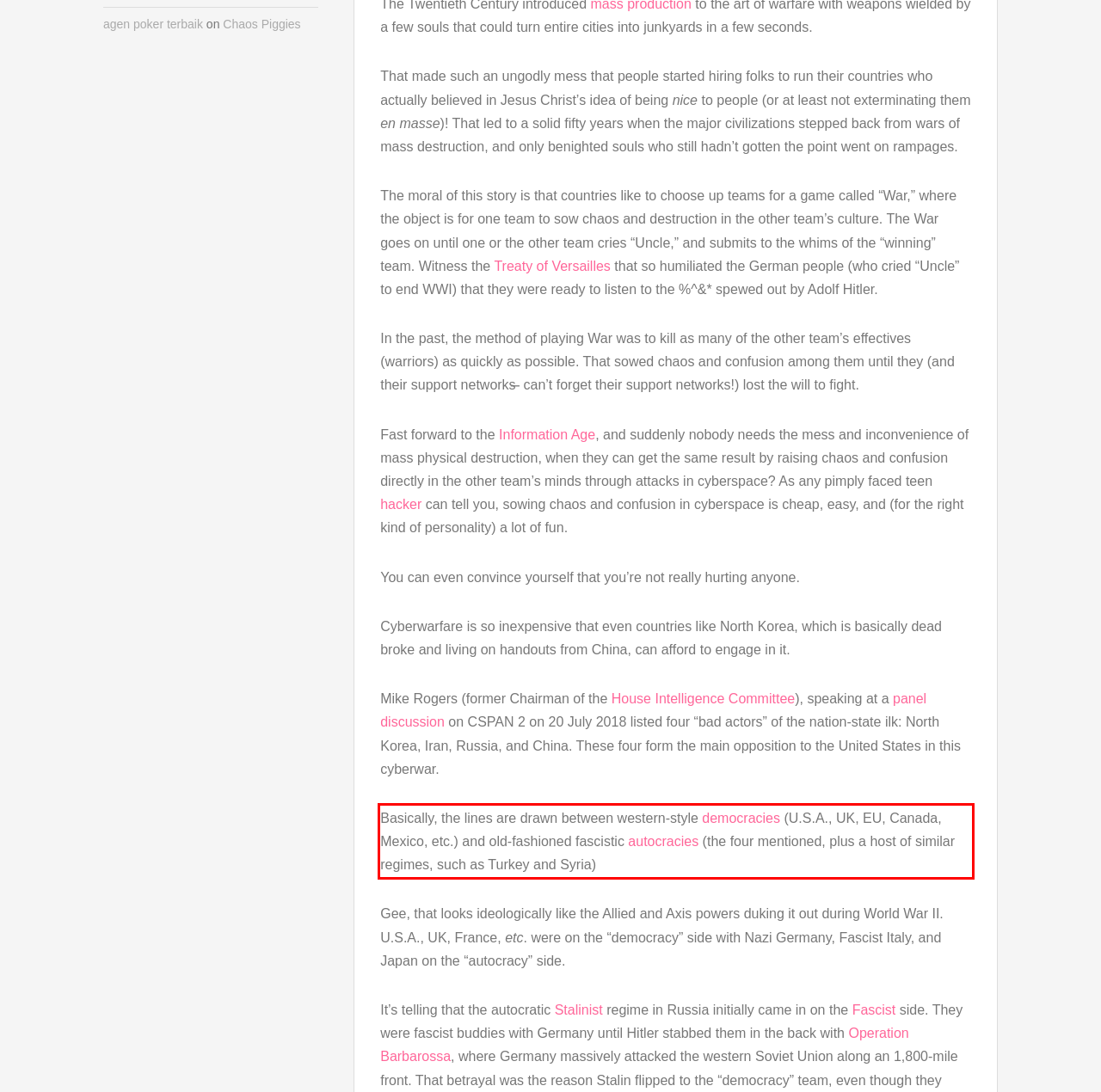You are given a screenshot showing a webpage with a red bounding box. Perform OCR to capture the text within the red bounding box.

Basically, the lines are drawn between western-style democracies (U.S.A., UK, EU, Canada, Mexico, etc.) and old-fashioned fascistic autocracies (the four mentioned, plus a host of similar regimes, such as Turkey and Syria)